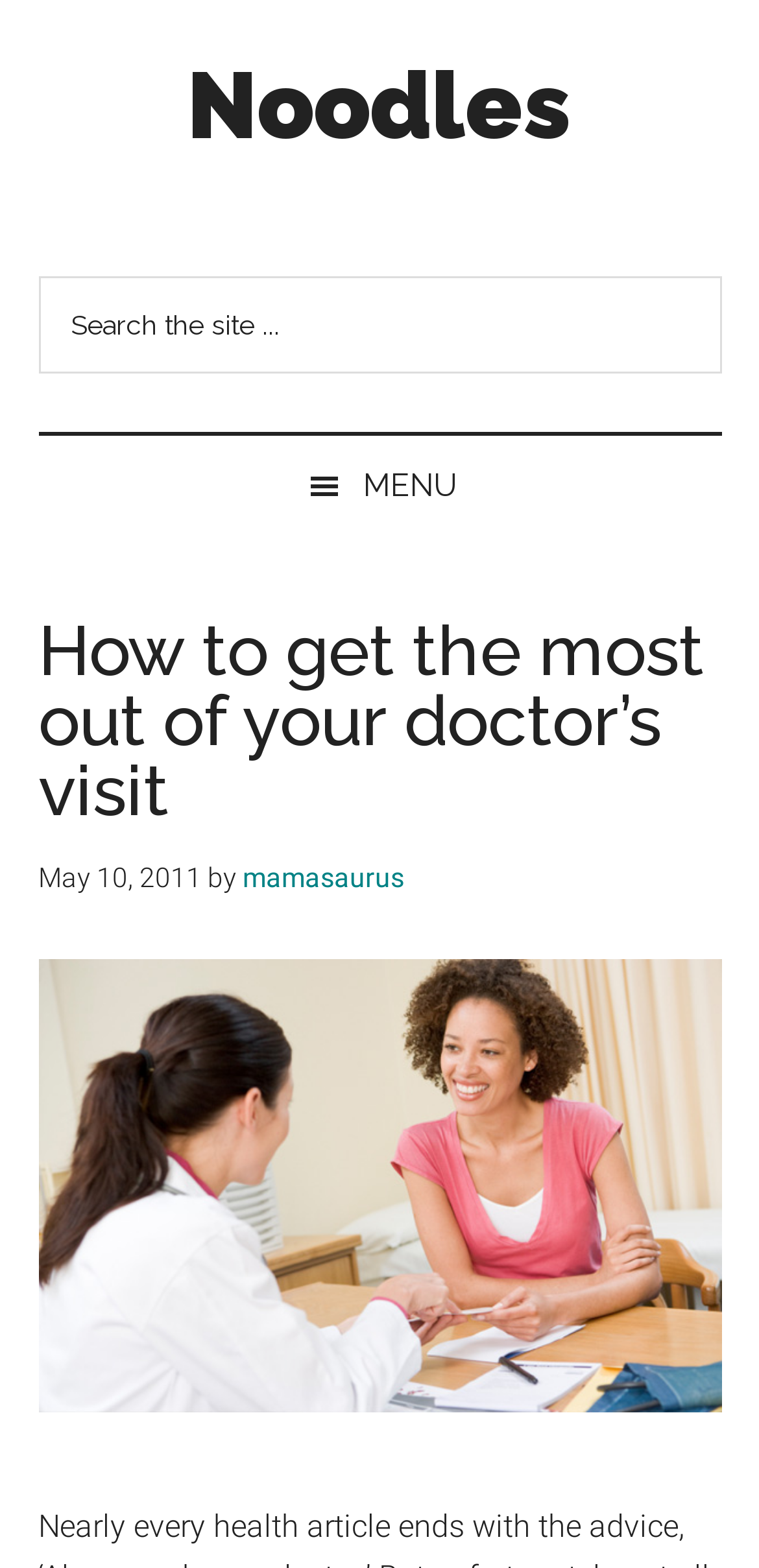Respond to the question below with a single word or phrase:
What is the purpose of the button with a menu icon?

To open the menu